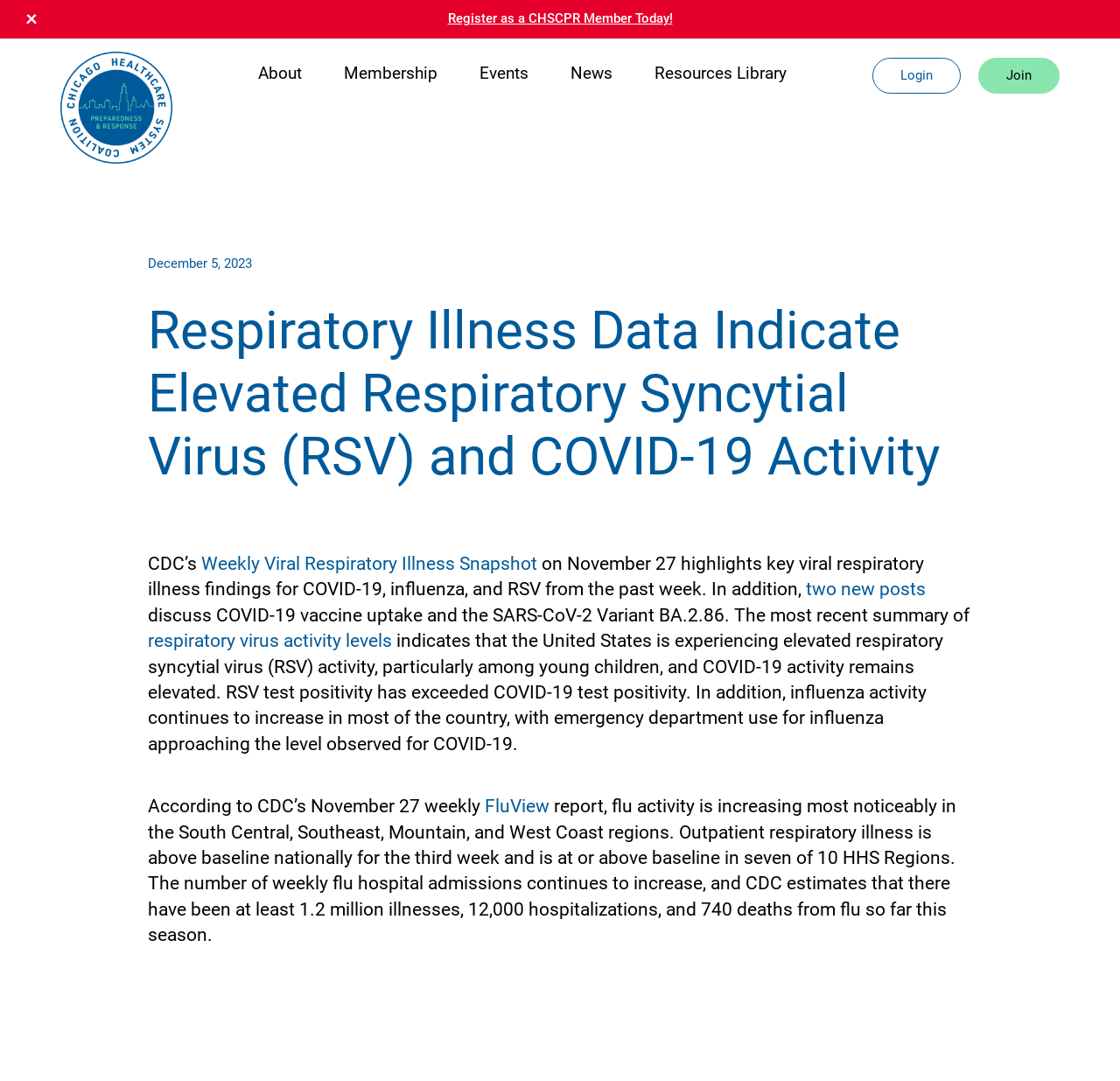Find the bounding box coordinates of the clickable region needed to perform the following instruction: "Go to the homepage". The coordinates should be provided as four float numbers between 0 and 1, i.e., [left, top, right, bottom].

[0.054, 0.048, 0.154, 0.151]